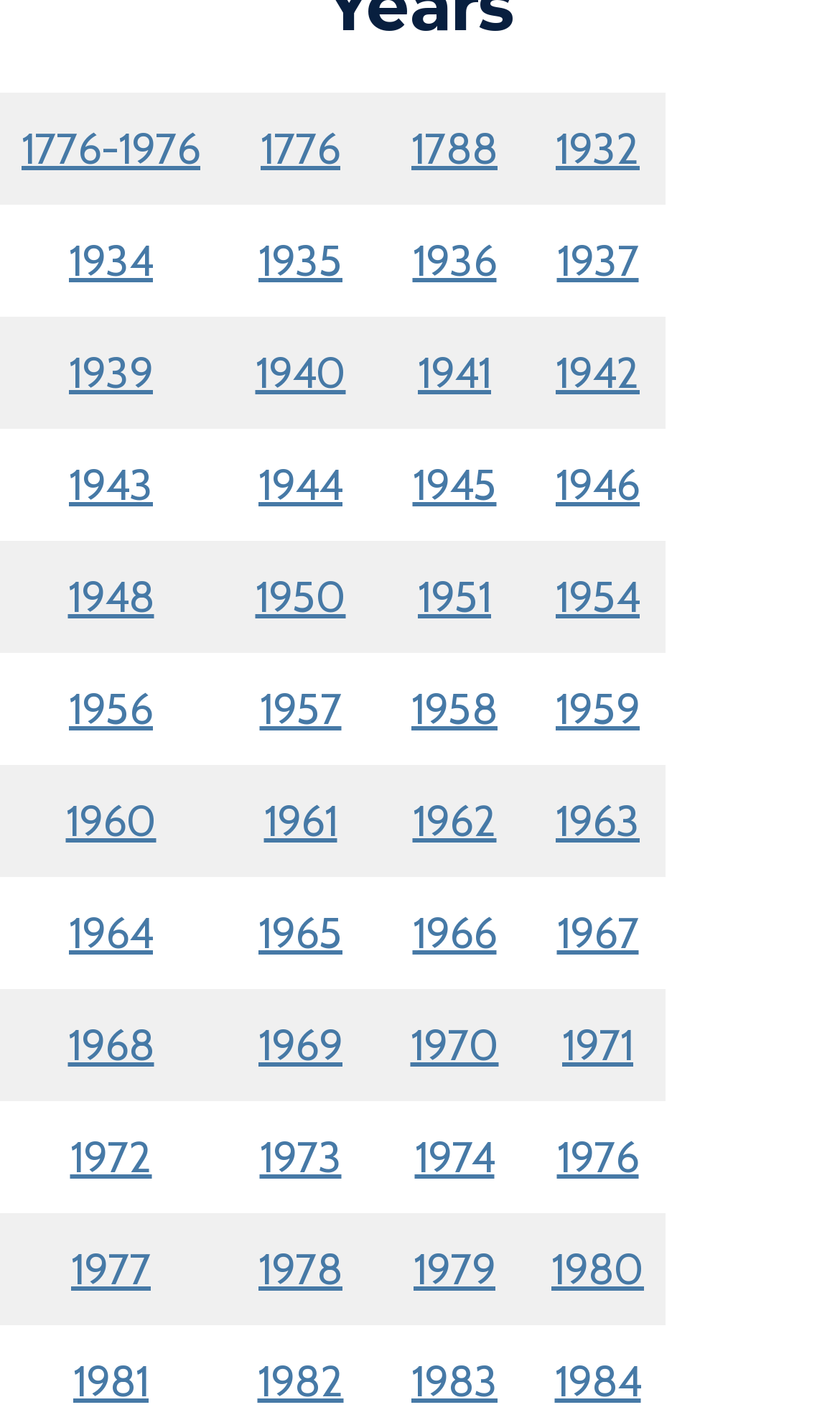Can you find the bounding box coordinates for the element to click on to achieve the instruction: "click 1940"?

[0.304, 0.244, 0.412, 0.28]